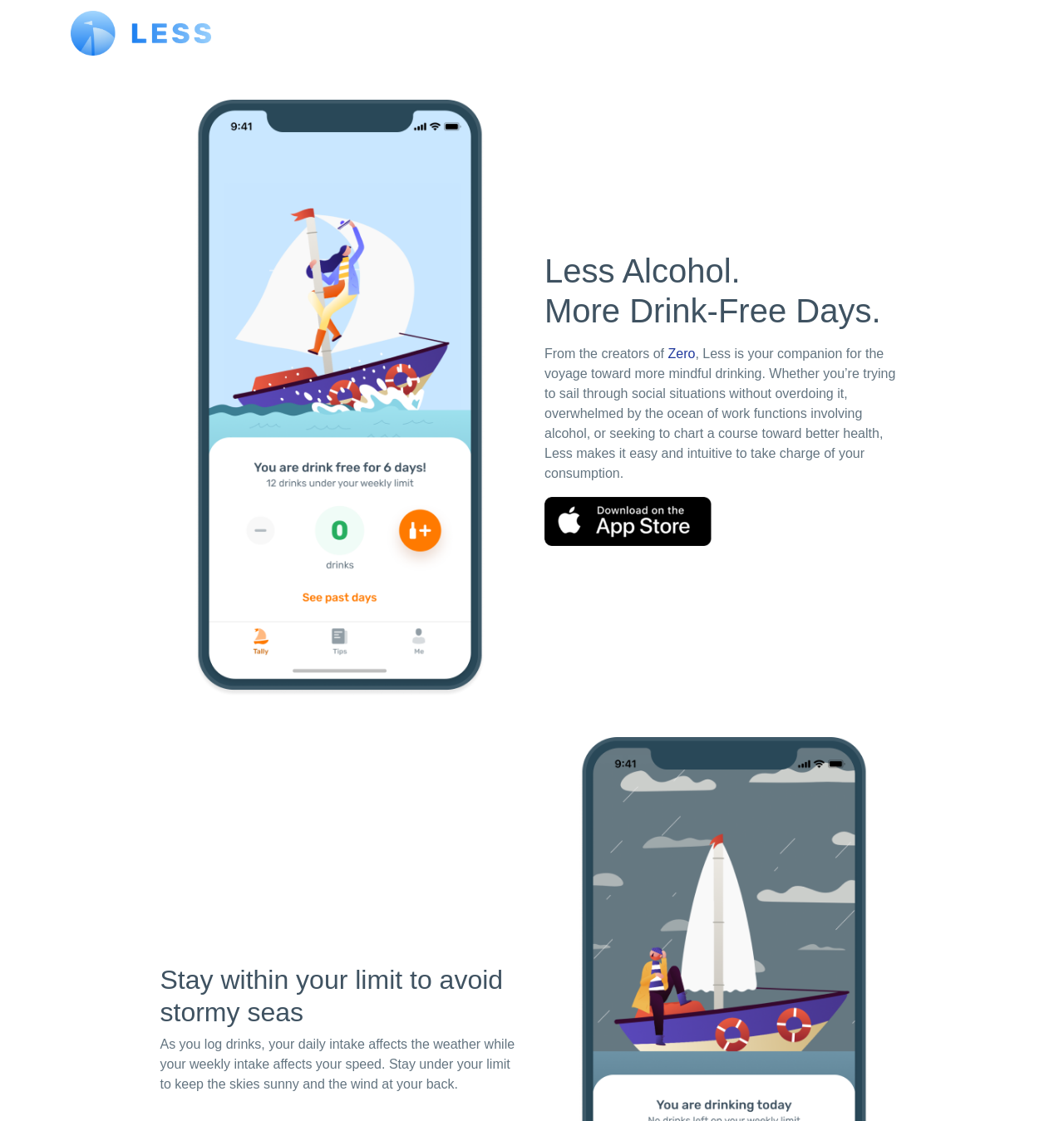Provide a short answer using a single word or phrase for the following question: 
What is the name of the creators of the Less app?

Zero